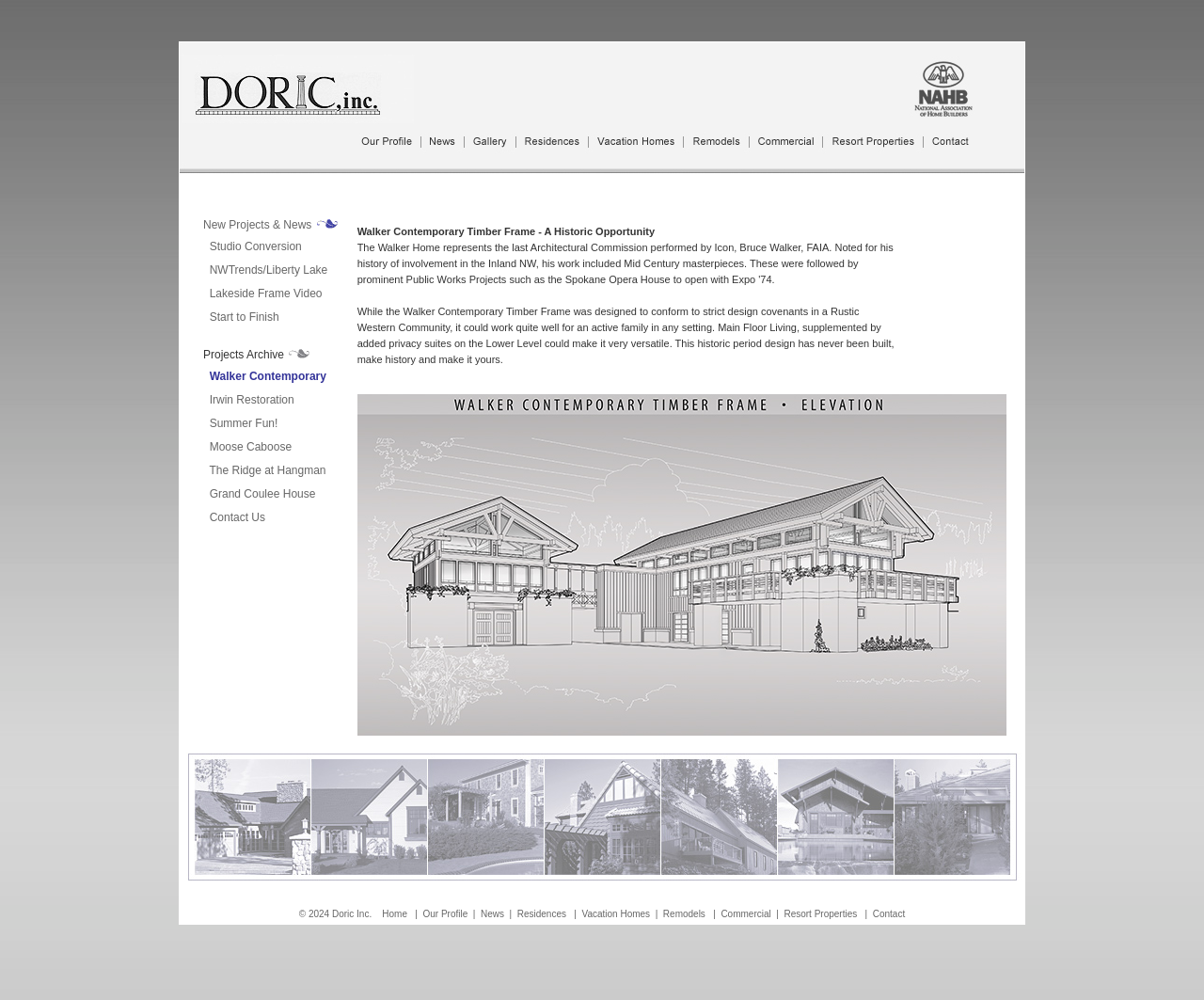Determine the bounding box coordinates of the clickable element necessary to fulfill the instruction: "Explore Resort Properties". Provide the coordinates as four float numbers within the 0 to 1 range, i.e., [left, top, right, bottom].

[0.651, 0.909, 0.712, 0.919]